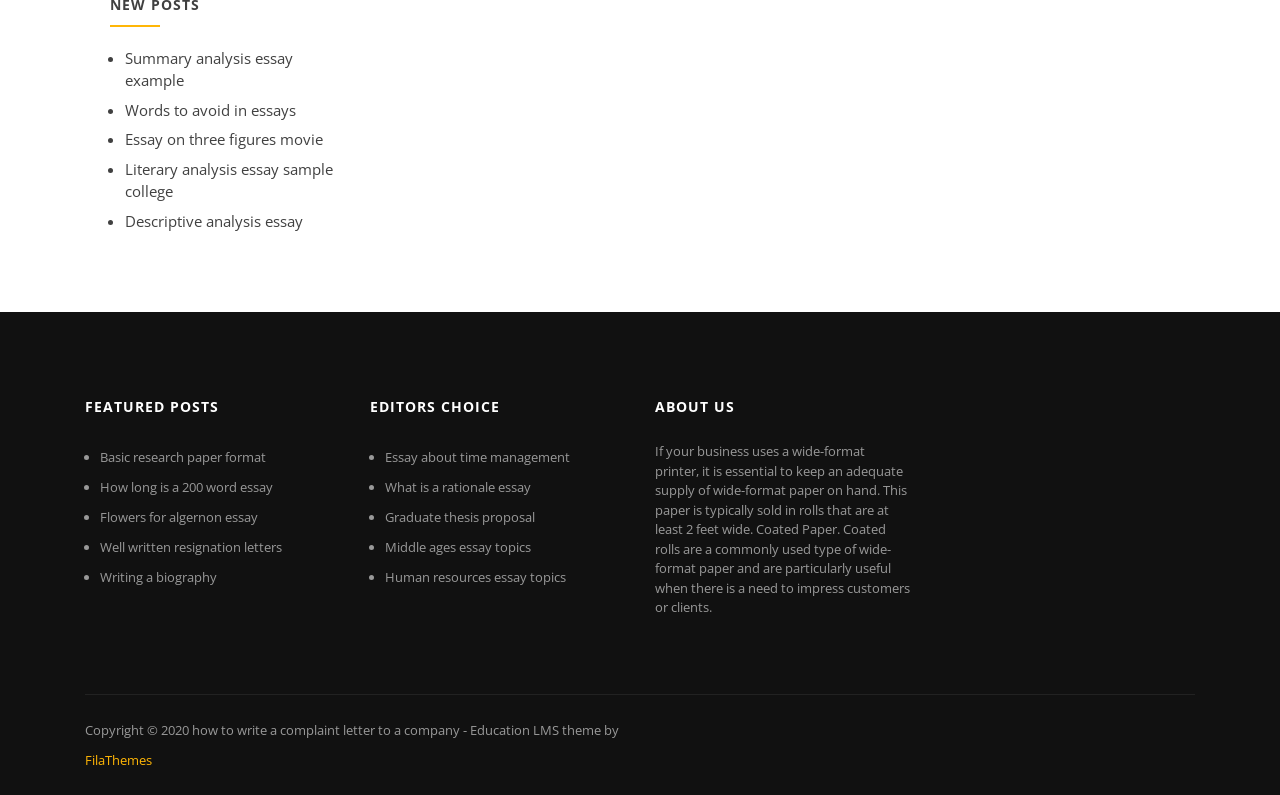Please identify the coordinates of the bounding box for the clickable region that will accomplish this instruction: "Read about how to write a complaint letter to a company".

[0.15, 0.907, 0.359, 0.929]